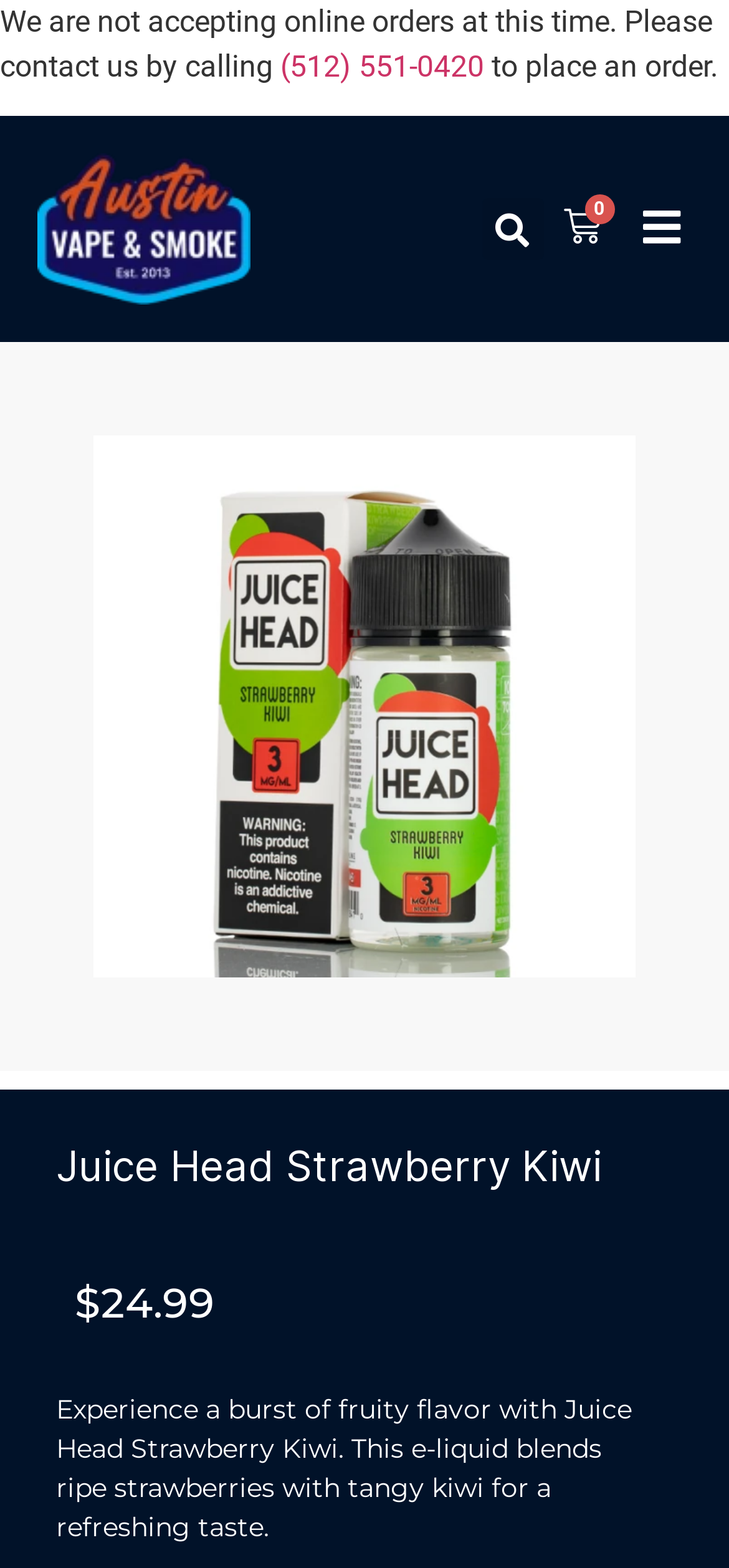Identify the text that serves as the heading for the webpage and generate it.

Juice Head Strawberry Kiwi